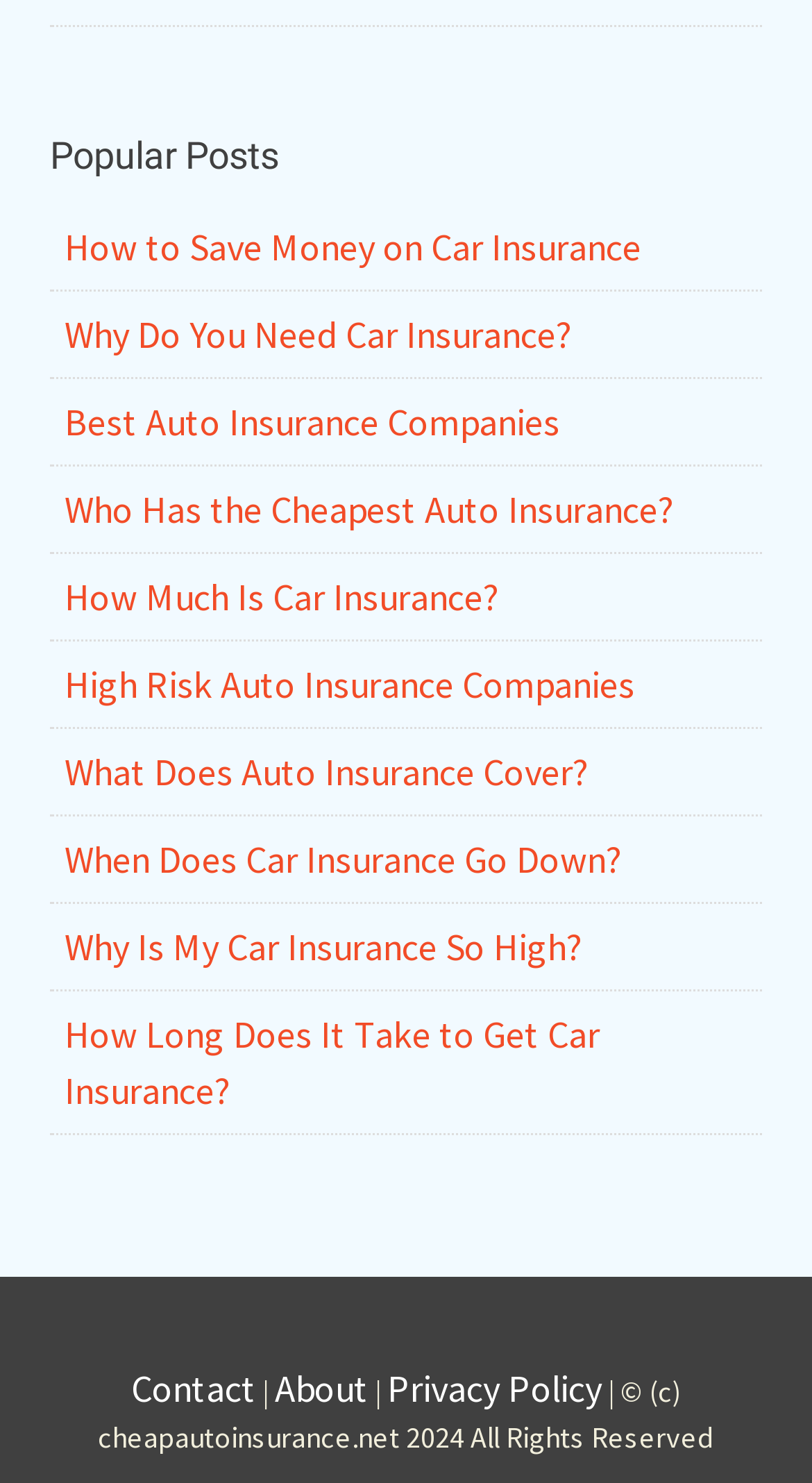What year is the copyright for the website?
Make sure to answer the question with a detailed and comprehensive explanation.

The copyright information at the bottom of the webpage indicates that the website's content is copyrighted in 2024, as stated in the text '© (c) cheapautoinsurance.net 2024 All Rights Reserved'.